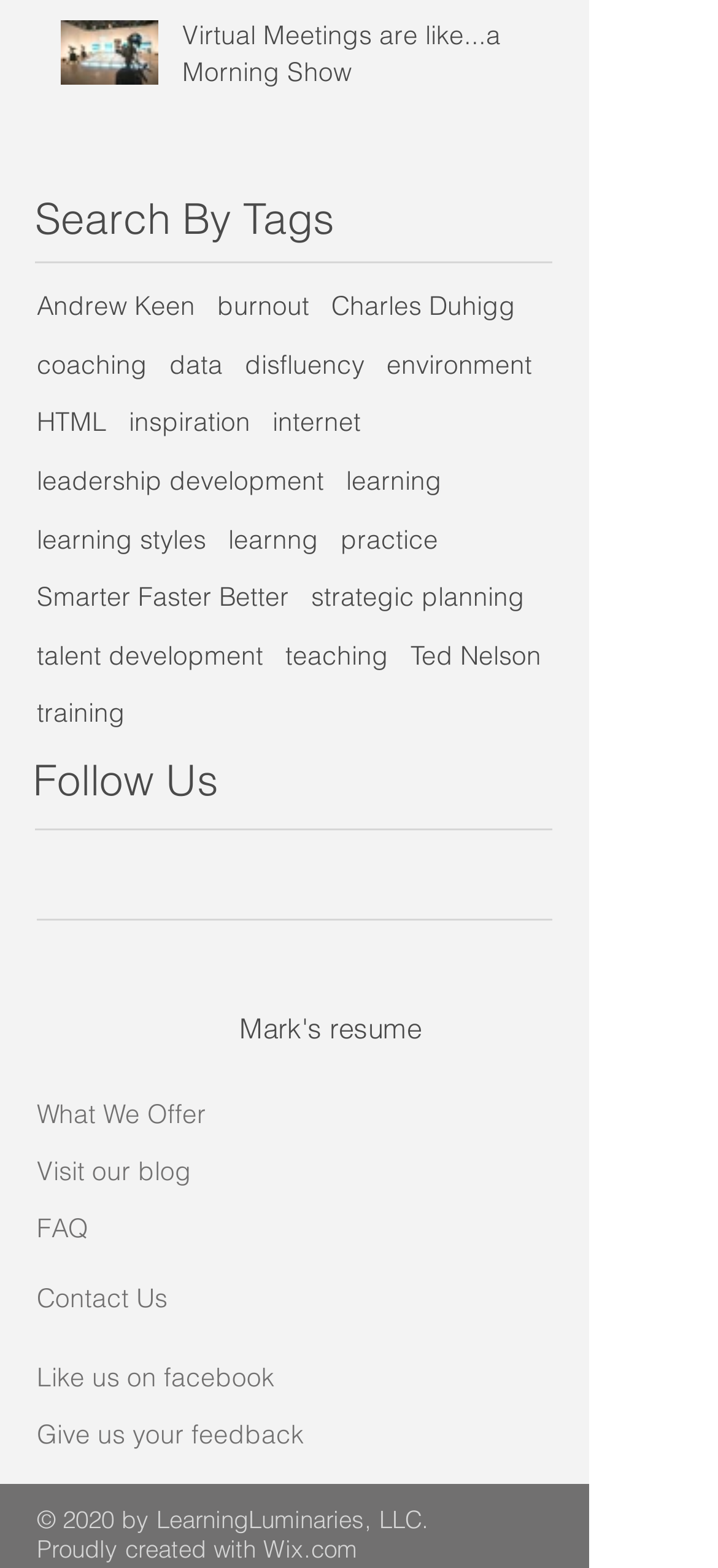Find the bounding box coordinates for the HTML element described as: "Smarter Faster Better". The coordinates should consist of four float values between 0 and 1, i.e., [left, top, right, bottom].

[0.051, 0.37, 0.403, 0.393]